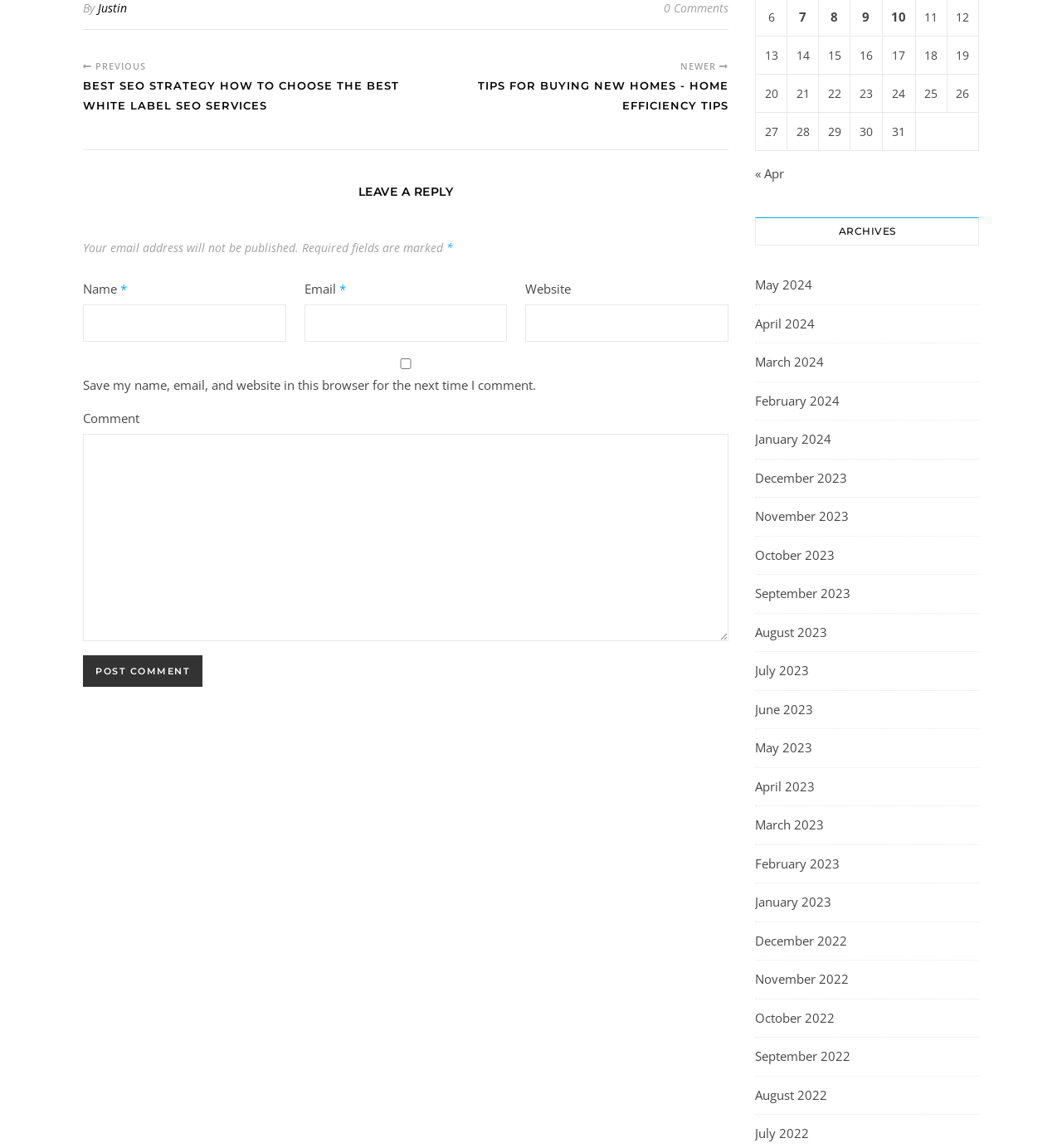Please give a succinct answer to the question in one word or phrase:
What is the title of the second article?

TIPS FOR BUYING NEW HOMES - HOME EFFICIENCY TIPS